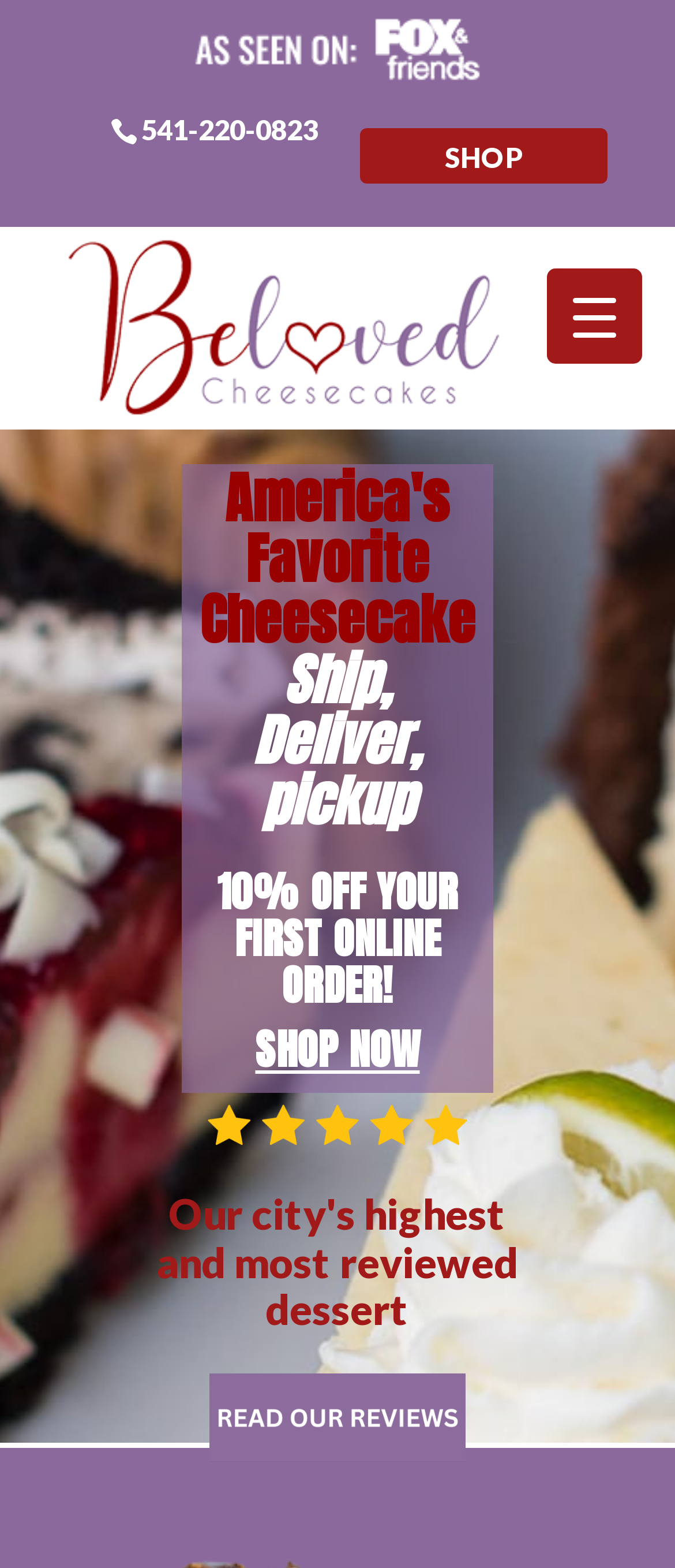How many links are there on the webpage?
Look at the screenshot and respond with a single word or phrase.

7